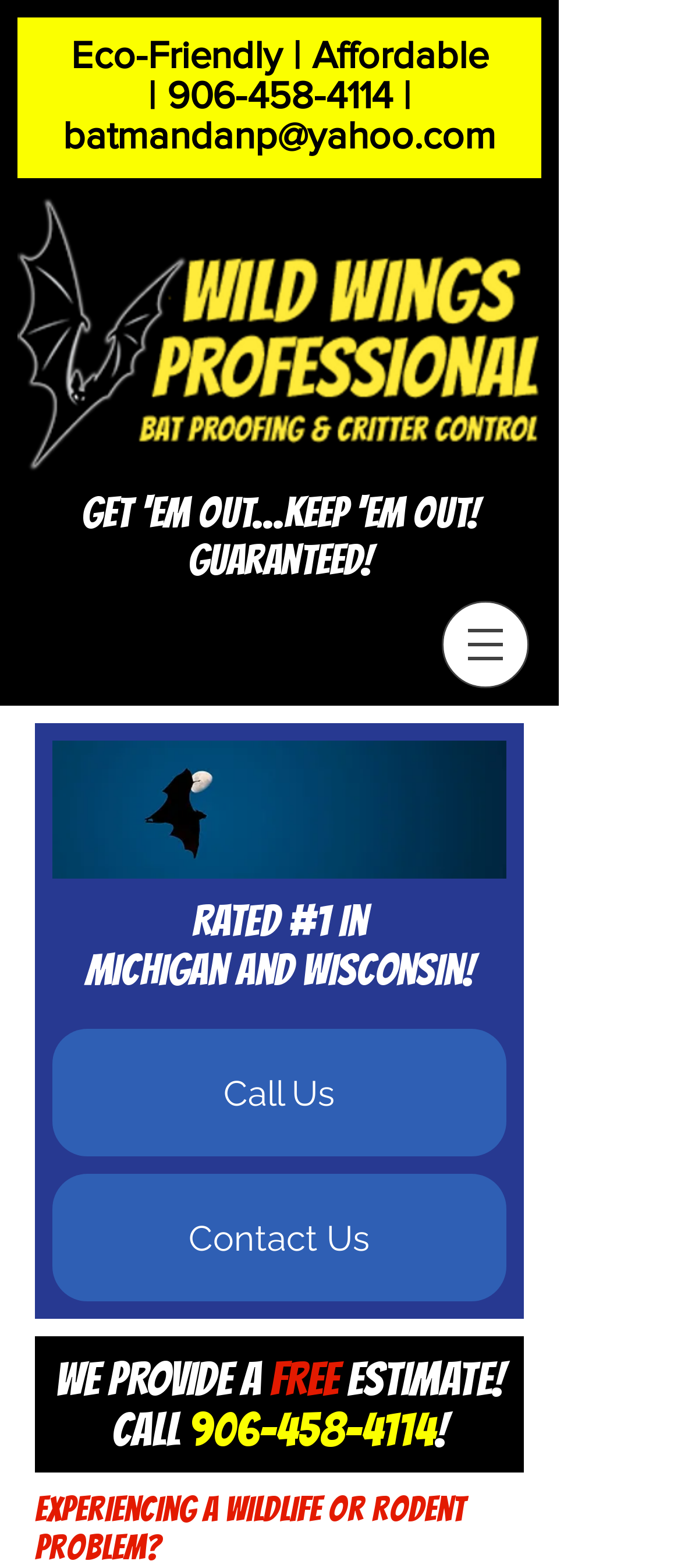Provide a single word or phrase to answer the given question: 
What is the guarantee offered by Wild Wings?

Get 'em Out...Keep 'em Out!